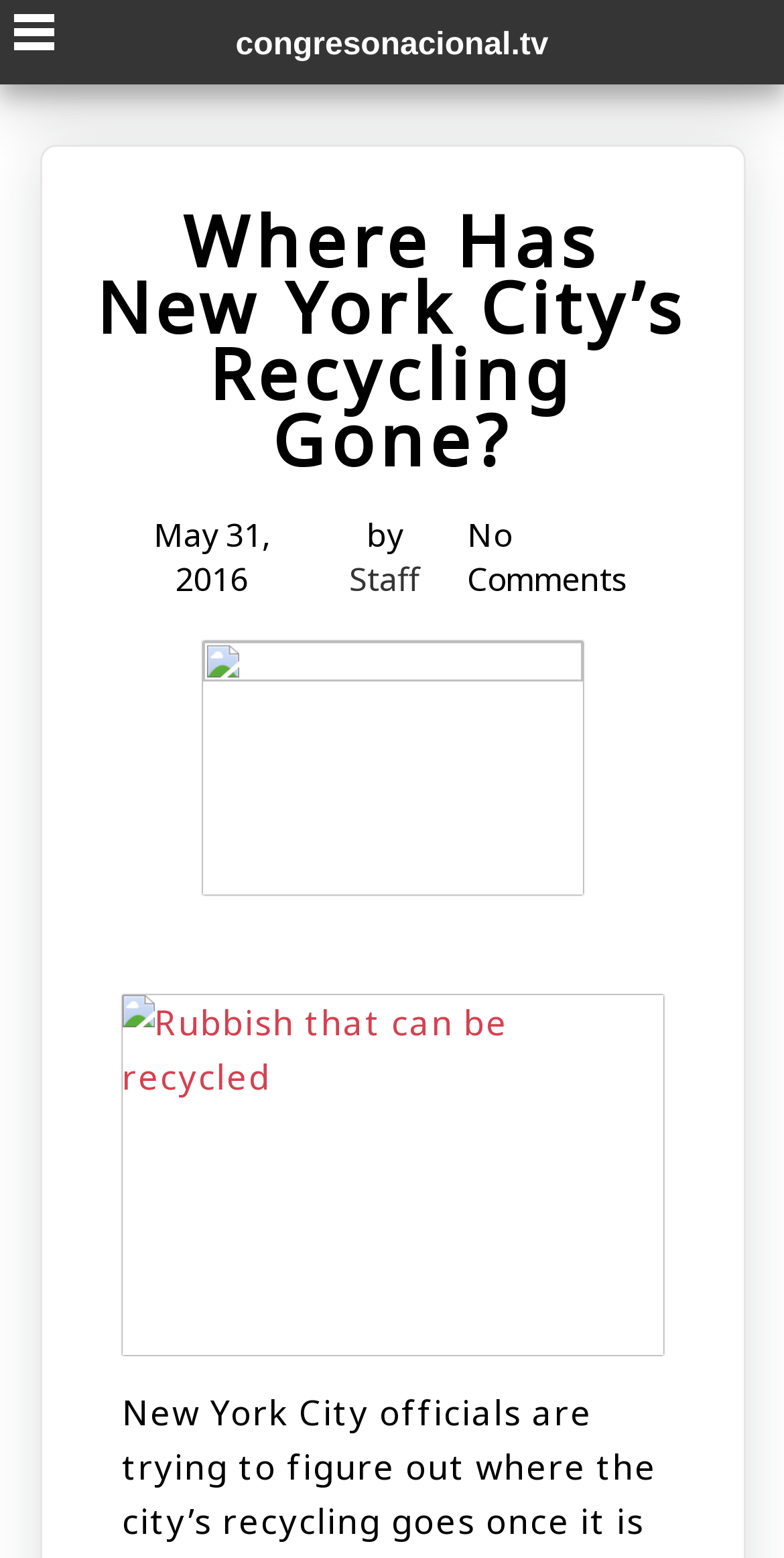What is the website's domain name?
Provide a detailed answer to the question, using the image to inform your response.

I found the website's domain name by looking at the link element with the content 'congresonacional.tv' which is located at the top of the webpage.